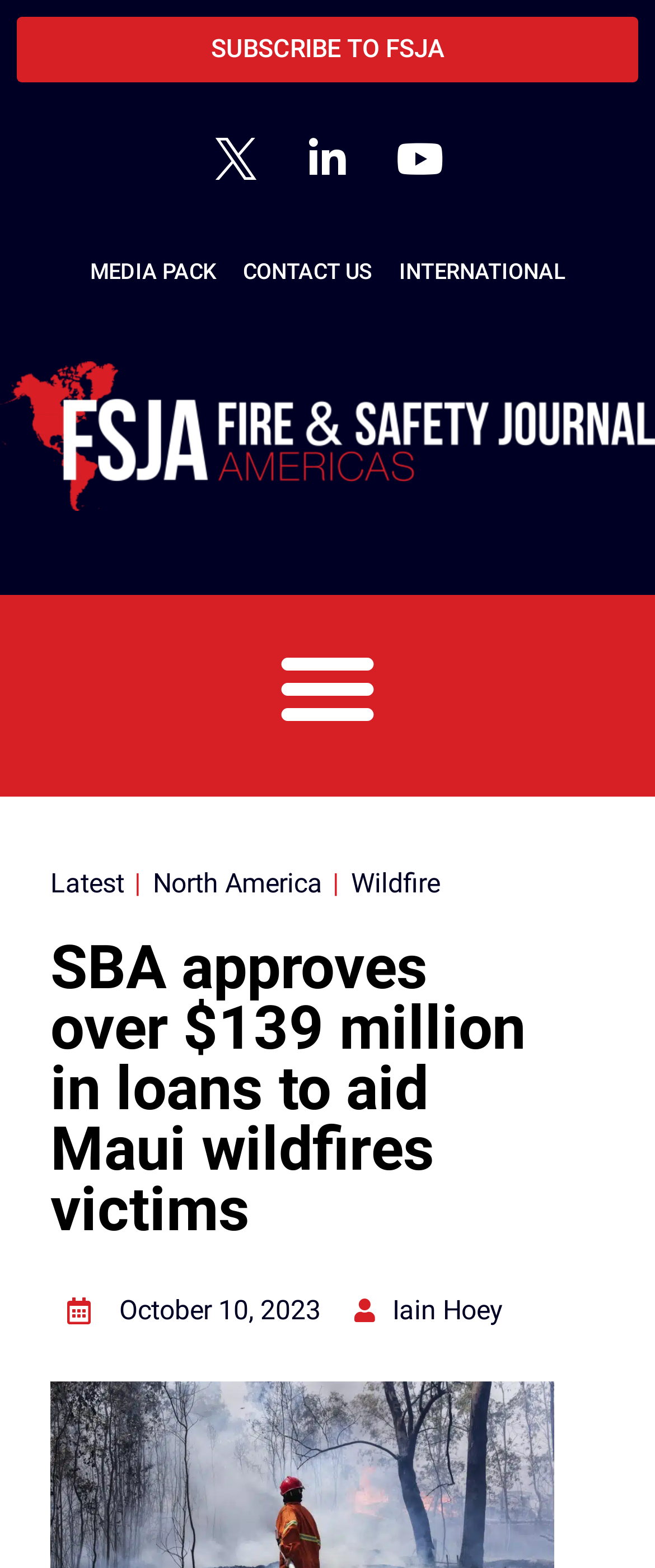What is the category of the article?
Give a single word or phrase as your answer by examining the image.

Wildfire